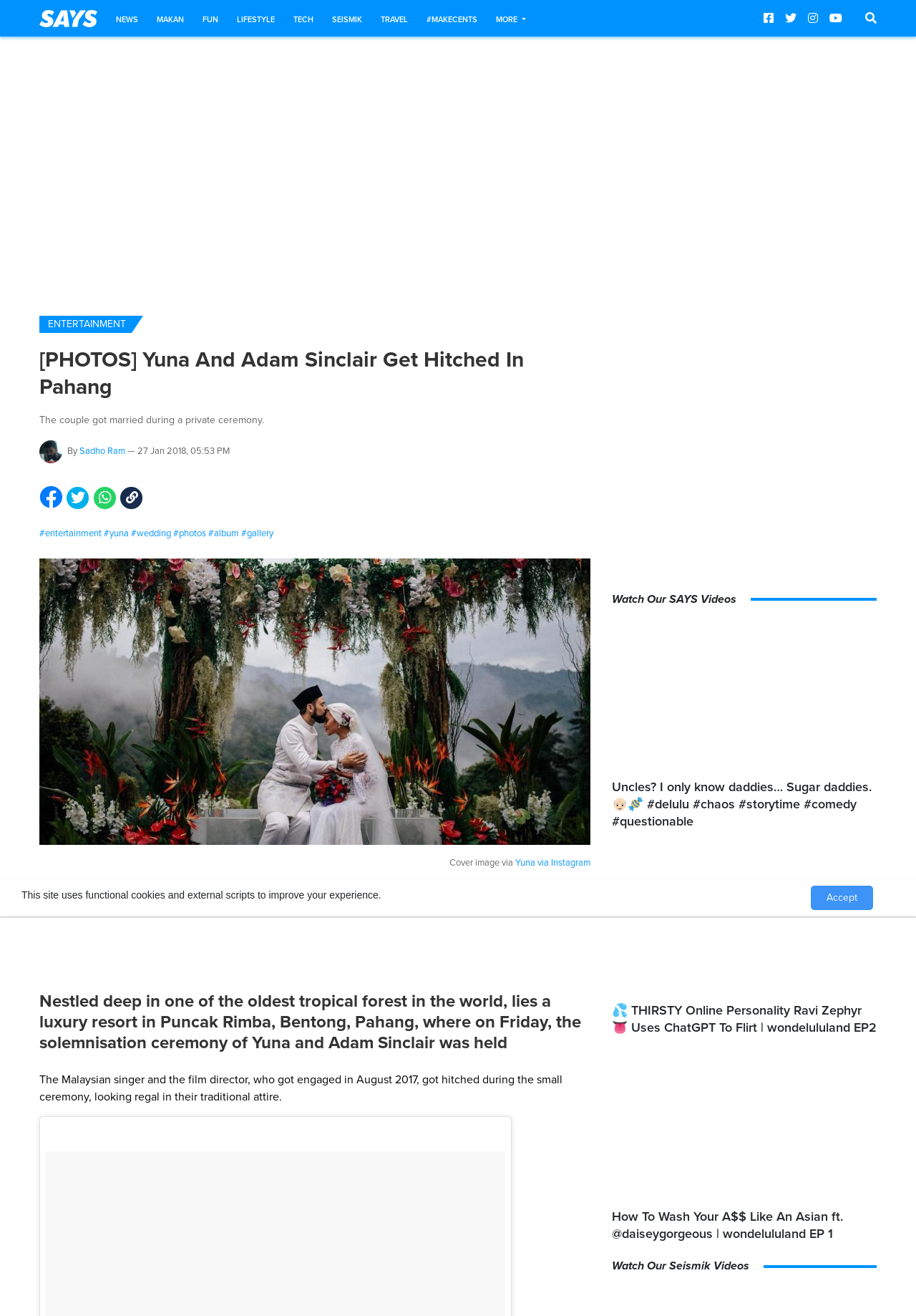Highlight the bounding box coordinates of the element that should be clicked to carry out the following instruction: "Watch the video 'Uncles? I only know daddies… Sugar daddies'". The coordinates must be given as four float numbers ranging from 0 to 1, i.e., [left, top, right, bottom].

[0.668, 0.474, 0.957, 0.587]